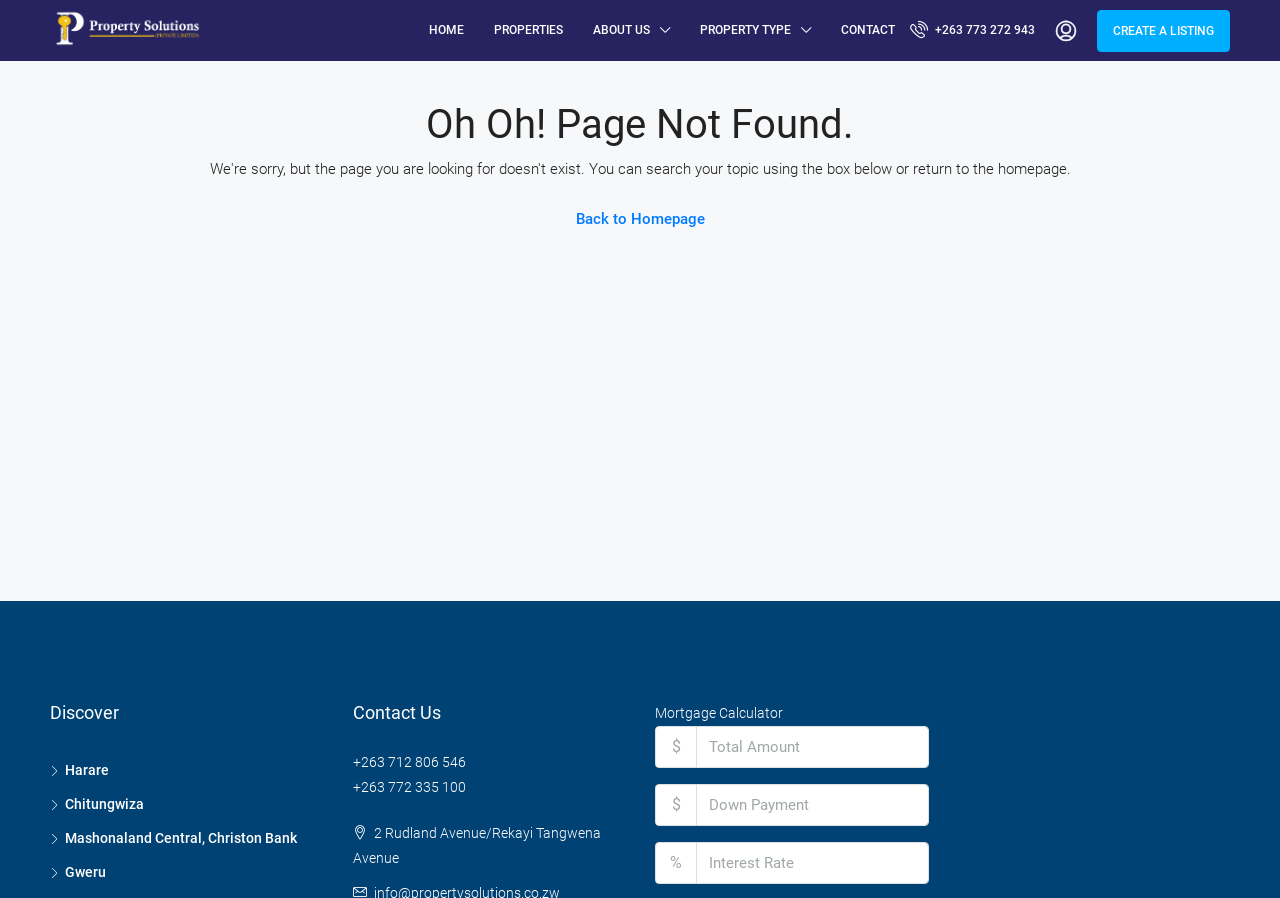Find the bounding box coordinates for the HTML element specified by: "Create a Listing".

[0.857, 0.011, 0.961, 0.058]